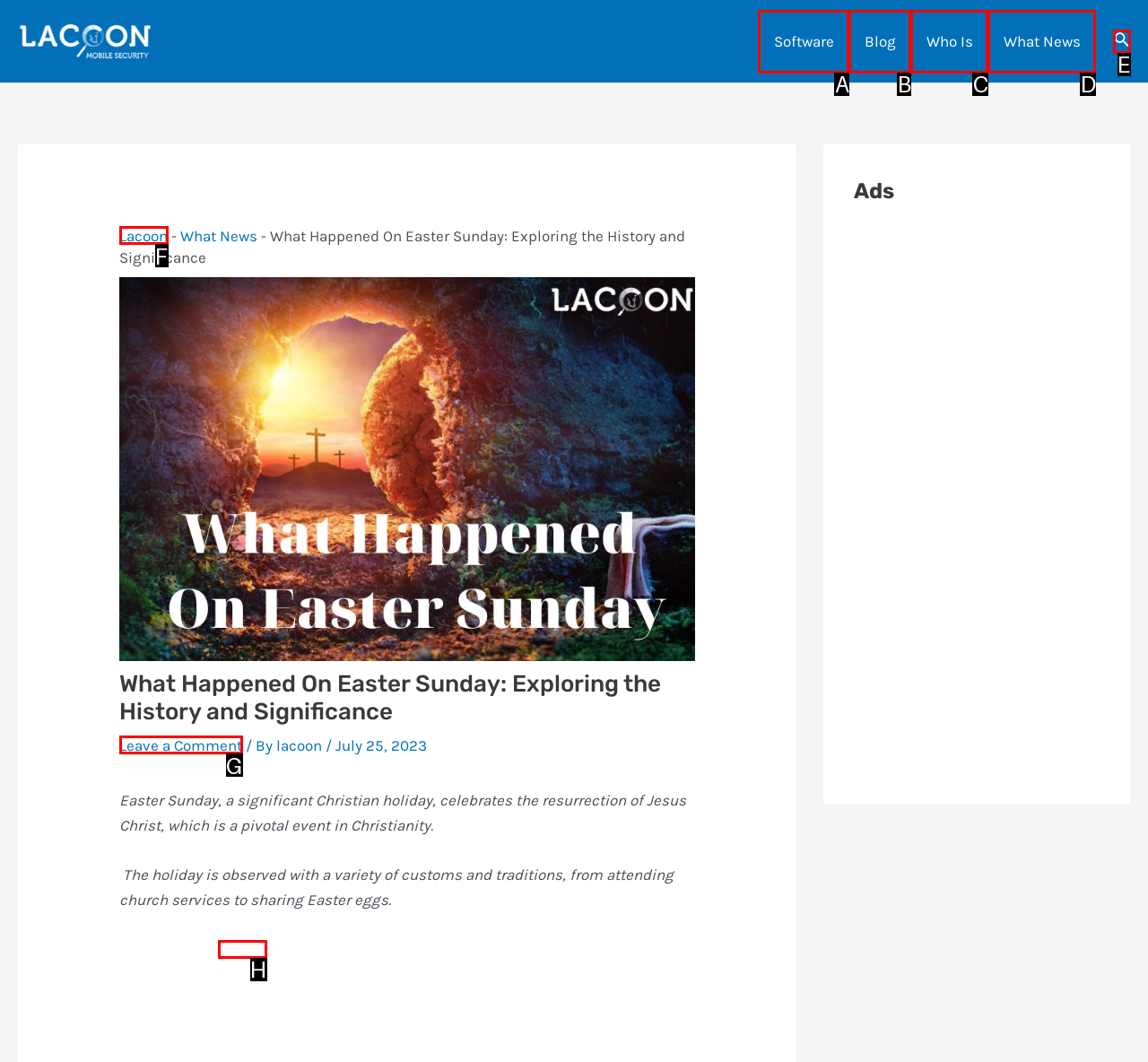Pick the HTML element that should be clicked to execute the task: Leave a comment
Respond with the letter corresponding to the correct choice.

G